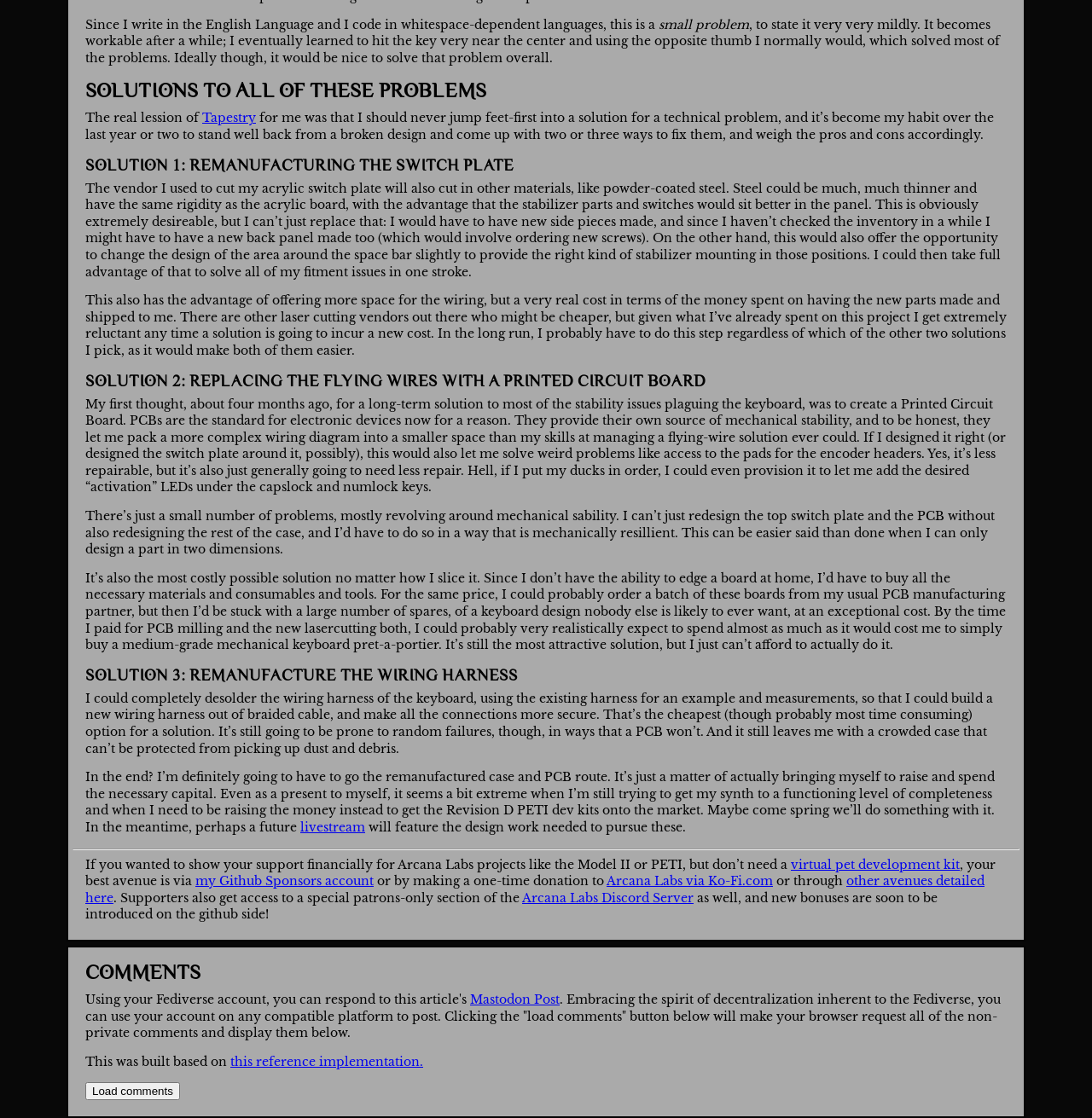Determine the bounding box coordinates of the region to click in order to accomplish the following instruction: "Click the 'livestream' link". Provide the coordinates as four float numbers between 0 and 1, specifically [left, top, right, bottom].

[0.275, 0.733, 0.334, 0.747]